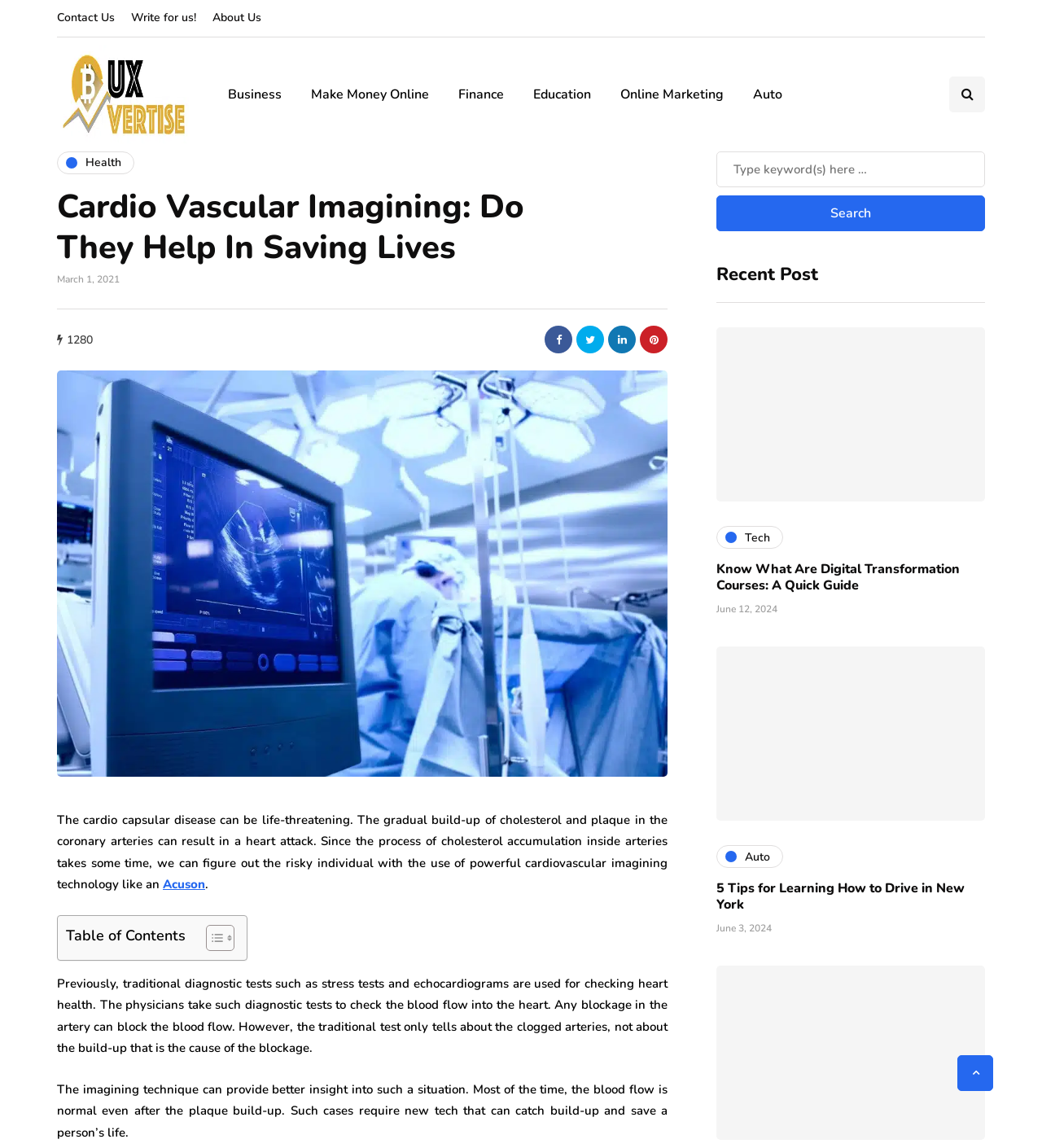What is the purpose of cardiovascular imagining technology?
Look at the image and answer with only one word or phrase.

To detect heart health issues